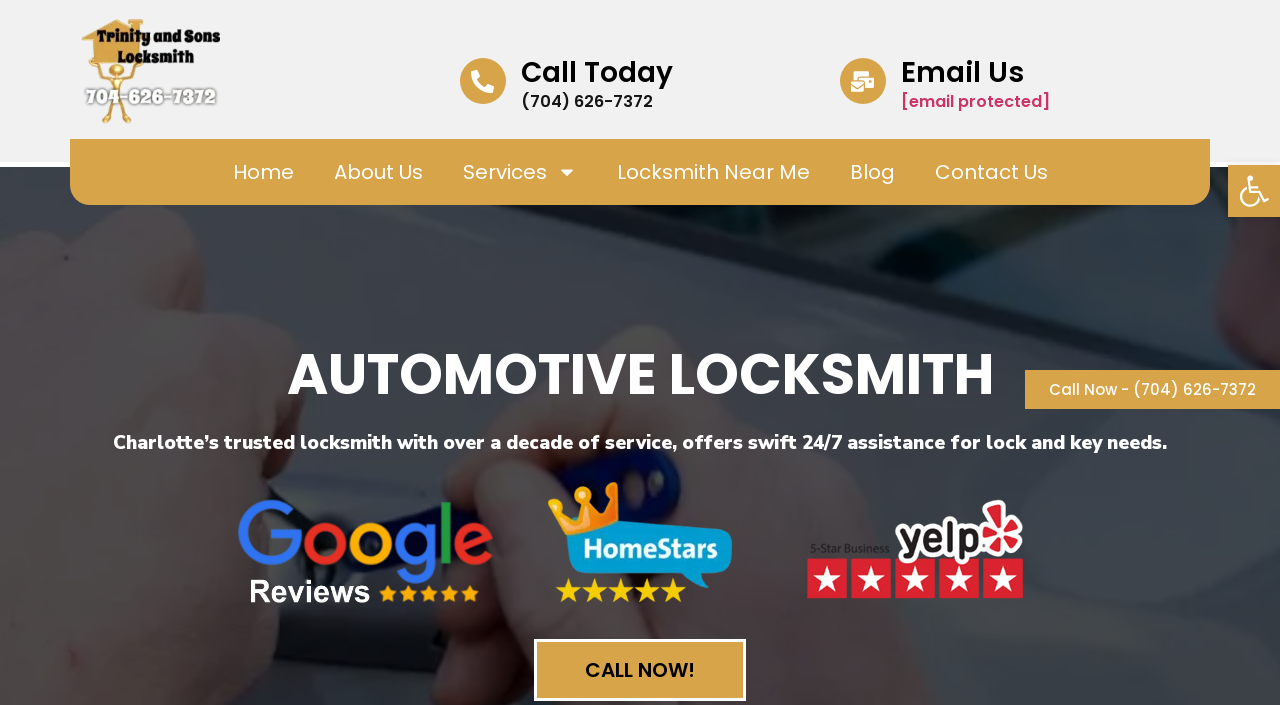Respond to the question below with a single word or phrase:
What is the phone number to call for locksmith service?

(704) 626-7372